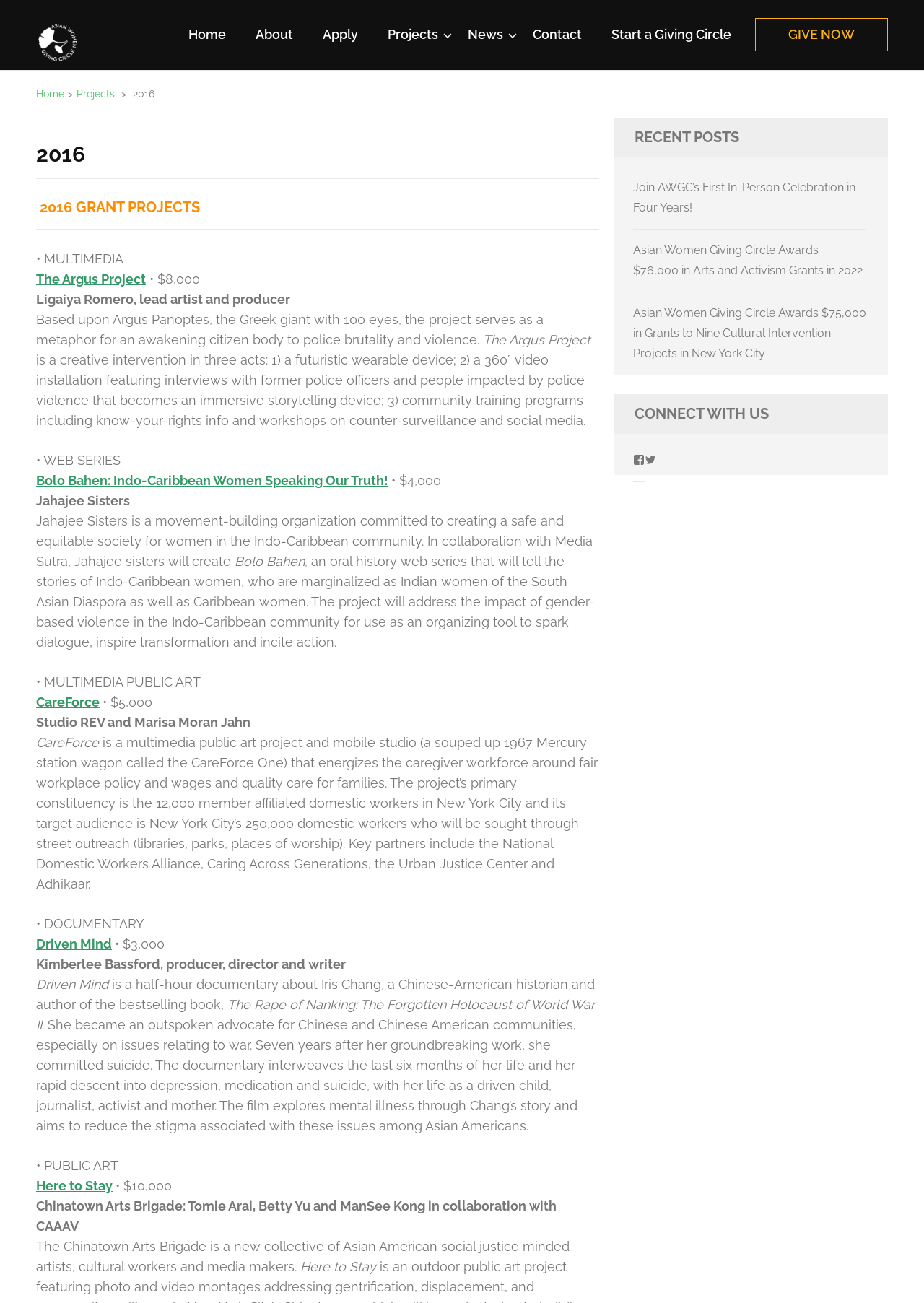Give a one-word or short-phrase answer to the following question: 
What is the amount of the grant for 'The Argus Project'?

$8,000